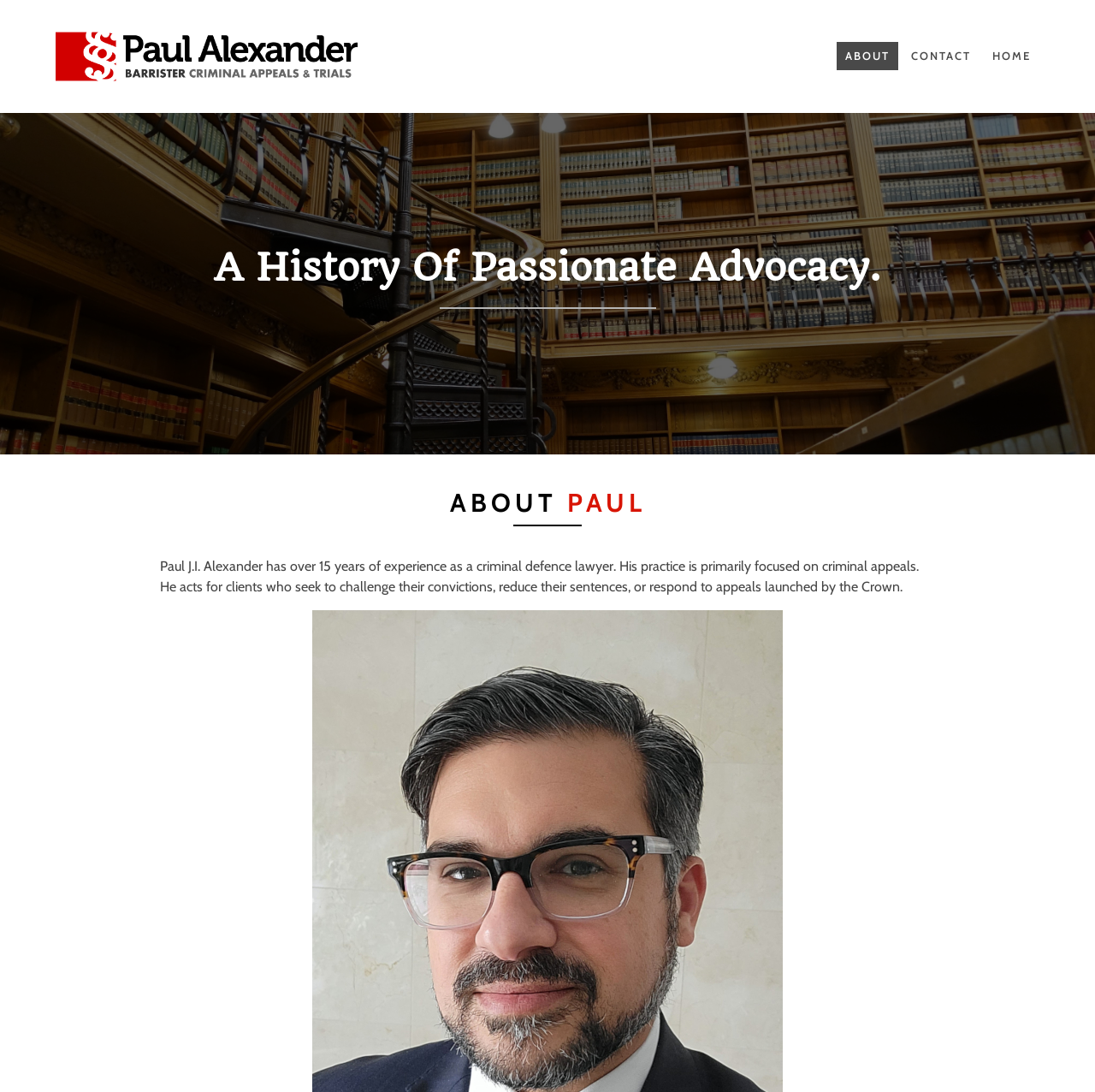Provide an in-depth caption for the elements present on the webpage.

The webpage is about Paul Alexander, a Toronto criminal defence lawyer. At the top left corner, there is a logo image with a white background. Above the middle of the page, there is a navigation menu with three links: "ABOUT", "CONTACT", and "HOME", listed from left to right. 

Below the navigation menu, there is a heading that reads "A History Of Passionate Advocacy." followed by the title "ABOUT" and the name "PAUL" on the same line, with "PAUL" positioned to the right of "ABOUT". 

Further down, there is a paragraph of text that describes Paul Alexander's experience and practice as a criminal defence lawyer, specifically focusing on criminal appeals.